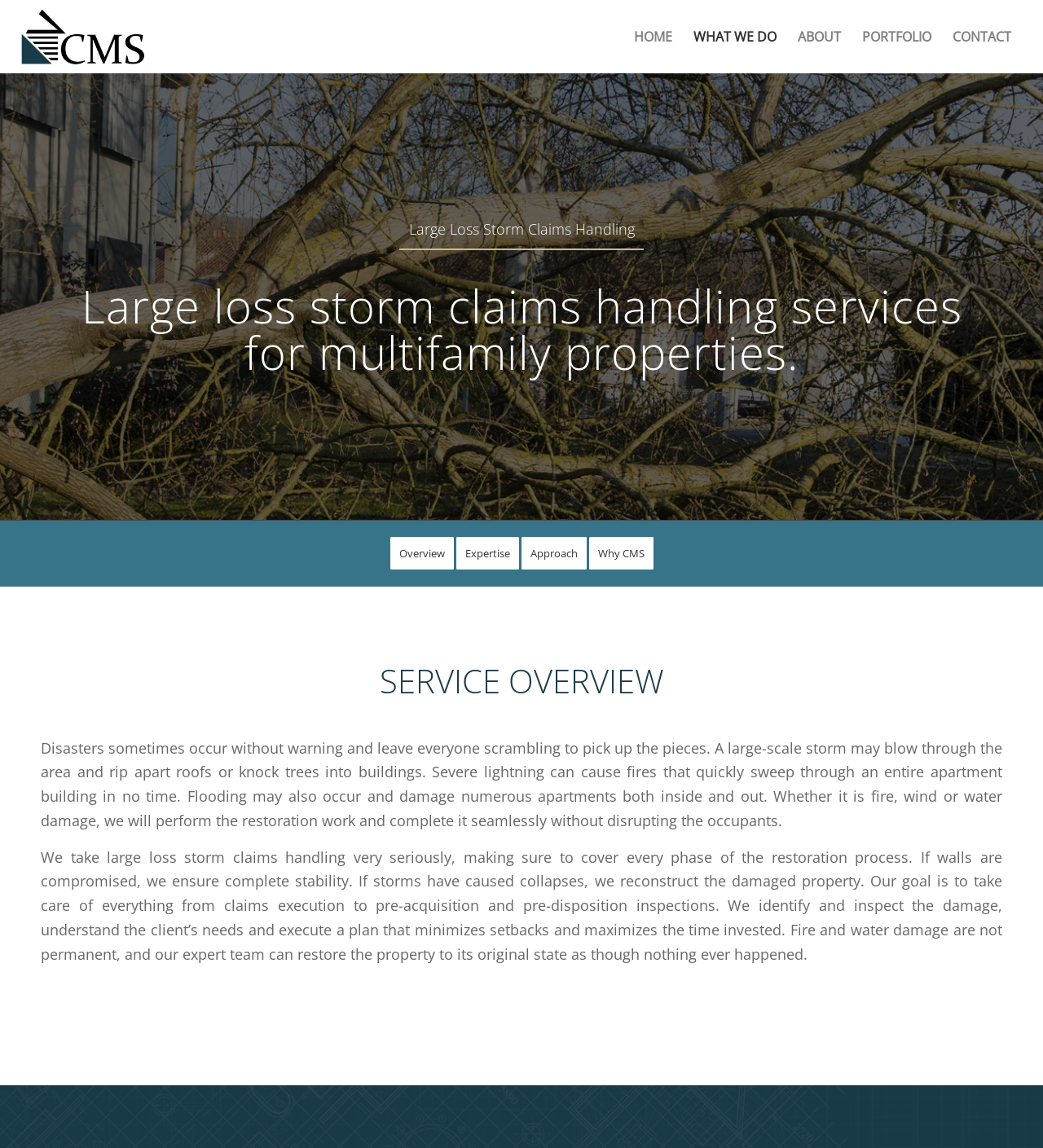Detail the features and information presented on the webpage.

This webpage is about large loss storm claims handling services for multifamily properties. At the top, there is a navigation menu with links to "Construction Management Solutions", "HOME", "WHAT WE DO", "ABOUT", "PORTFOLIO", and "CONTACT". 

Below the navigation menu, there is a main section with a heading that reads "Large loss storm claims handling services for multifamily properties." 

Underneath the heading, there is a sub-navigation menu with links to "Overview", "Expertise", "Approach", and "Why CMS". 

Further down, there is a section with a heading "SERVICE OVERVIEW". This section contains two paragraphs of text. The first paragraph describes the devastating effects of natural disasters such as storms, fires, and flooding on apartment buildings. The second paragraph explains the company's approach to large loss storm claims handling, ensuring complete stability and restoration of damaged properties.

There is also an image with the text "Construction Management Solutions" at the top left corner of the page.